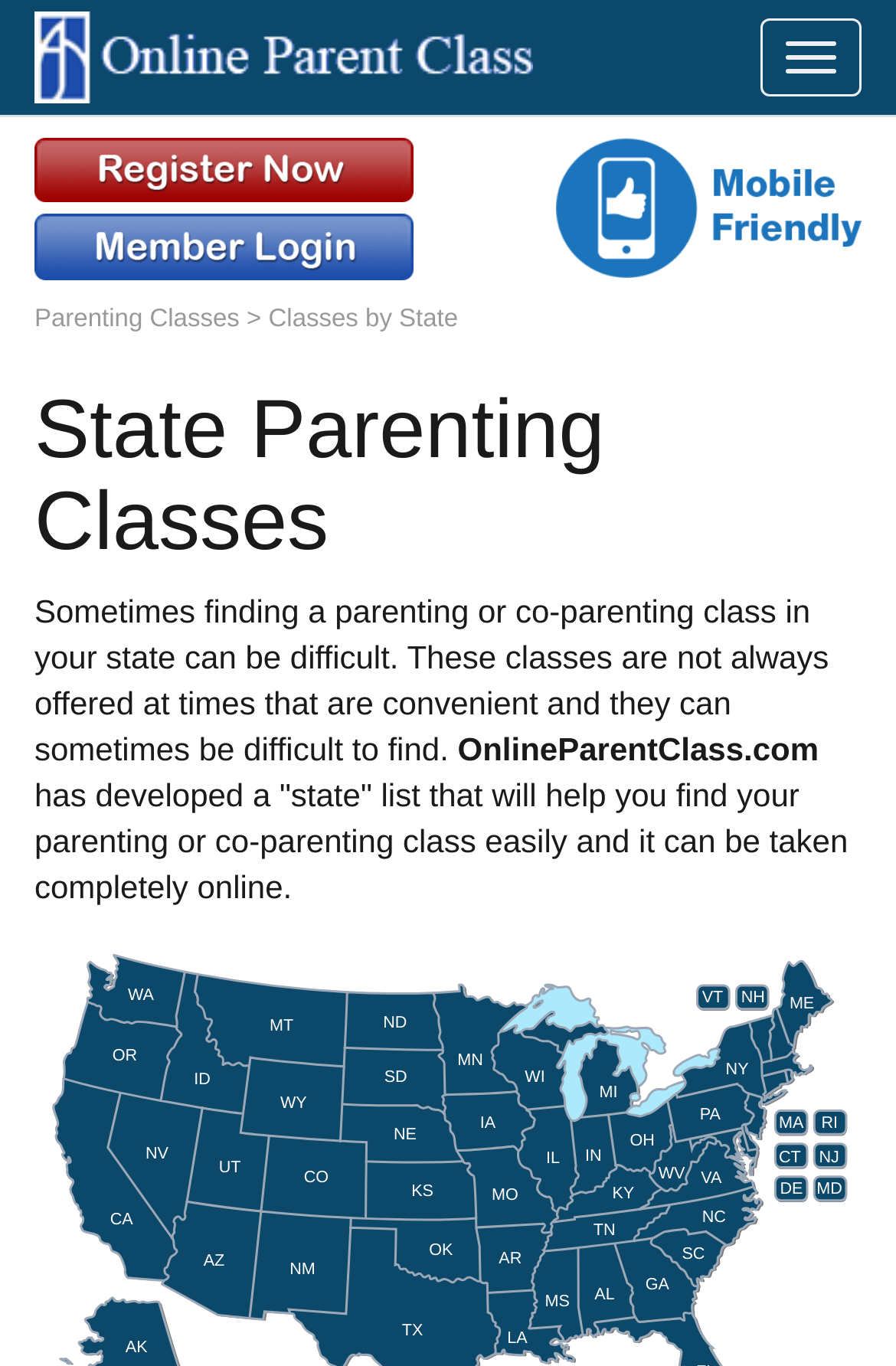Given the element description Parenting Classes, predict the bounding box coordinates for the UI element in the webpage screenshot. The format should be (top-left x, top-left y, bottom-right x, bottom-right y), and the values should be between 0 and 1.

[0.038, 0.223, 0.267, 0.243]